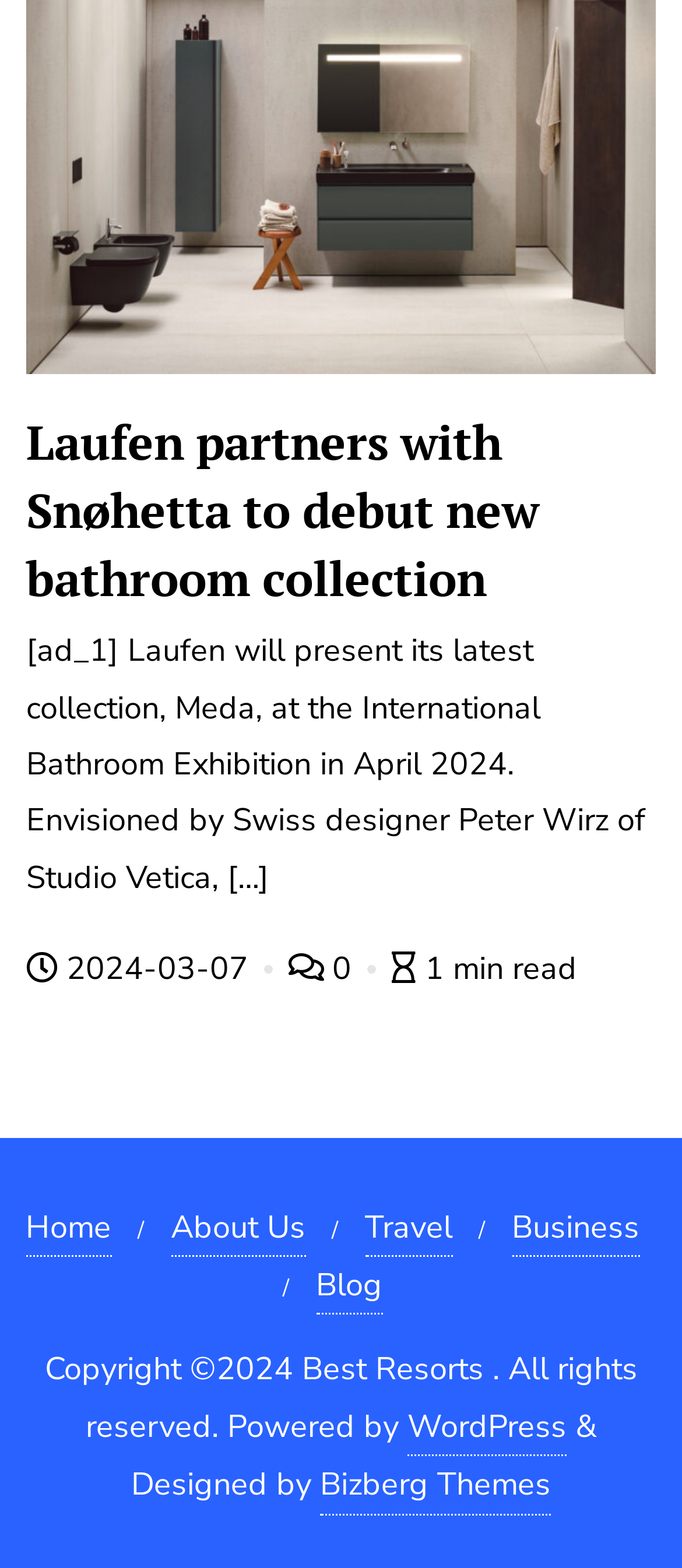Locate the bounding box coordinates of the region to be clicked to comply with the following instruction: "Check the blog". The coordinates must be four float numbers between 0 and 1, in the form [left, top, right, bottom].

[0.463, 0.802, 0.56, 0.839]